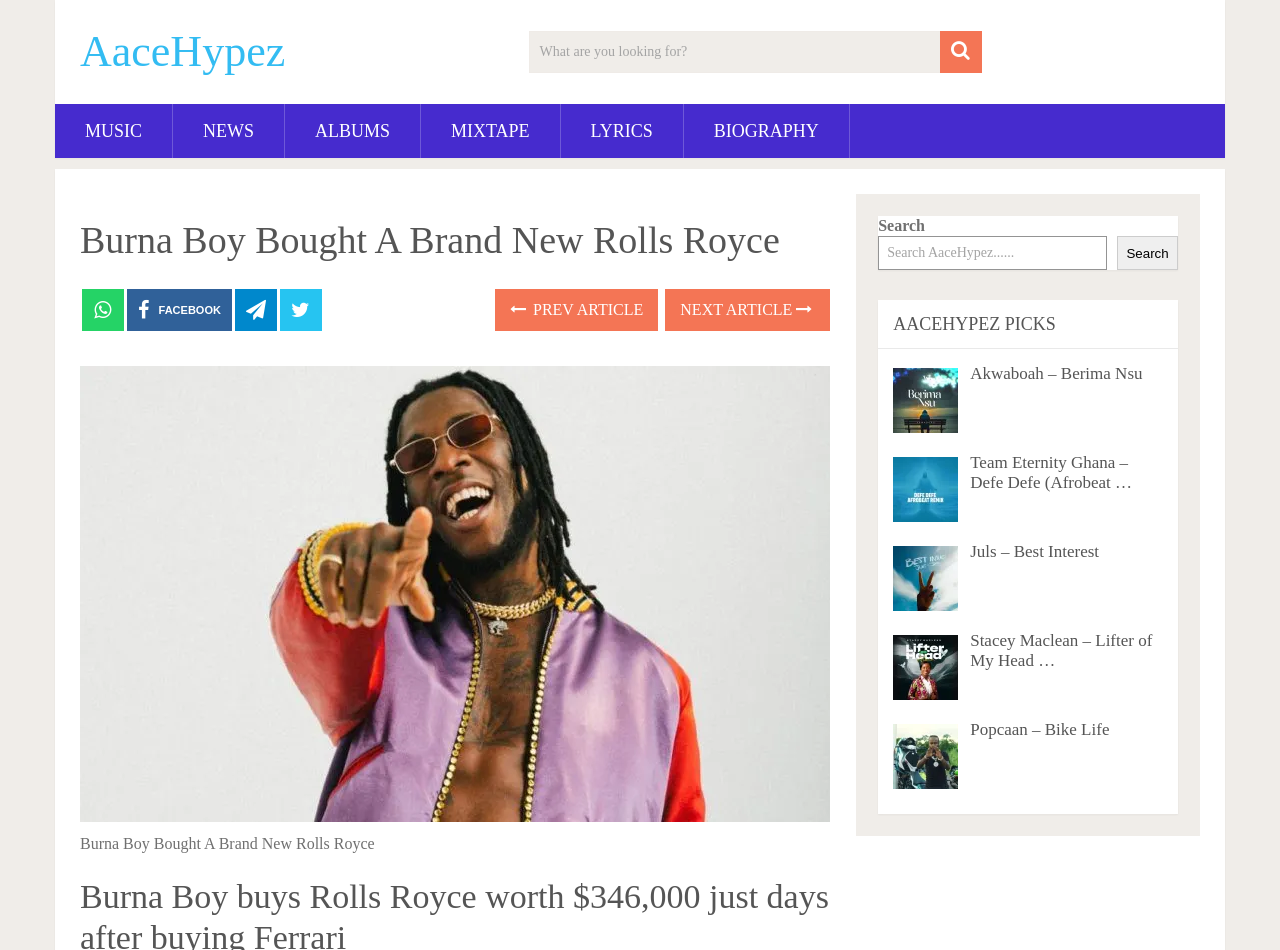Give a complete and precise description of the webpage's appearance.

The webpage is about a news article featuring Burna Boy, a Nigerian singer, who has bought a new Rolls Royce worth $346,000. At the top of the page, there is a heading "AaceHypez" and a search box with a button. Below this, there are several links to different categories such as "MUSIC", "NEWS", "ALBUMS", "MIXTAPE", "LYRICS", and "BIOGRAPHY".

The main article is headed "Burna Boy Bought A Brand New Rolls Royce" and is accompanied by an image of the Rolls Royce. Above the article, there are social media links to Facebook and other platforms. Below the article, there are links to previous and next articles.

On the right side of the page, there is a section titled "AACEHYPEZ PICKS" which features several images and links to music articles, including "Akwaboah – Berima Nsu", "Team Eternity Ghana – Defe Defe (Afrobeat Remix)", "Juls – Best Interest", "Stacey Maclean – Lifter of My Head Album", and "Popcaan – Bike Life".